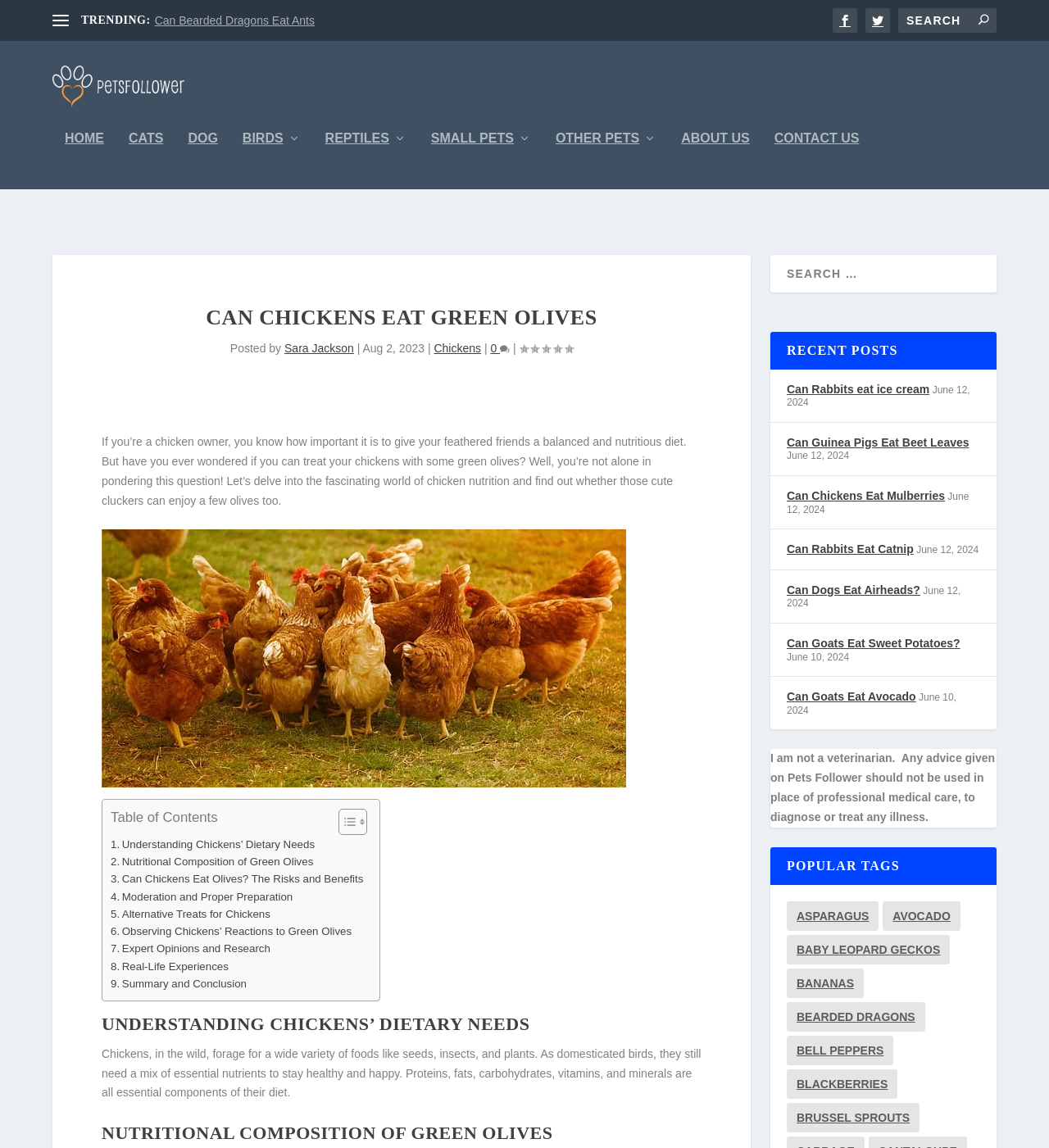Identify the bounding box coordinates for the UI element mentioned here: "parent_node: HOME". Provide the coordinates as four float values between 0 and 1, i.e., [left, top, right, bottom].

[0.05, 0.057, 0.21, 0.103]